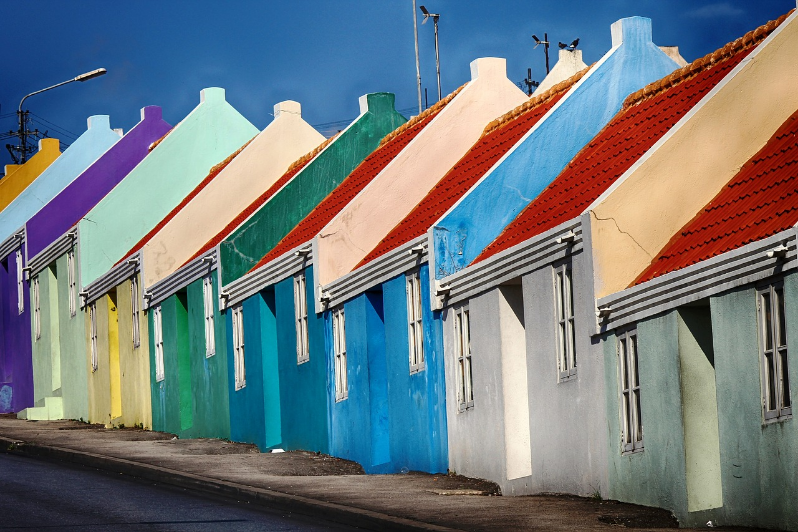Please provide a one-word or short phrase answer to the question:
What is the atmosphere evoked by the scene?

Warm and inviting